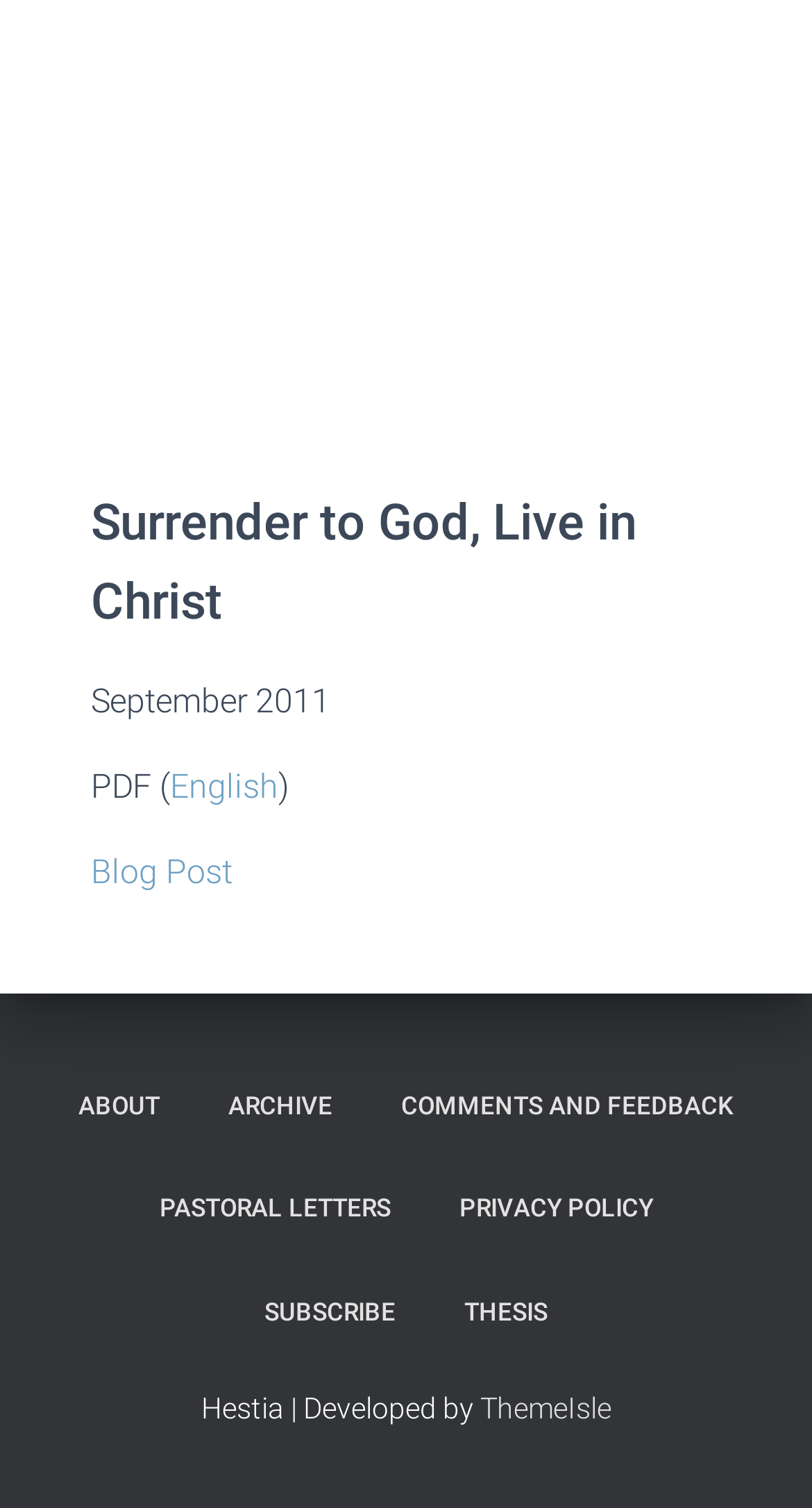Provide the bounding box coordinates for the area that should be clicked to complete the instruction: "download the PDF in English".

[0.21, 0.509, 0.343, 0.535]